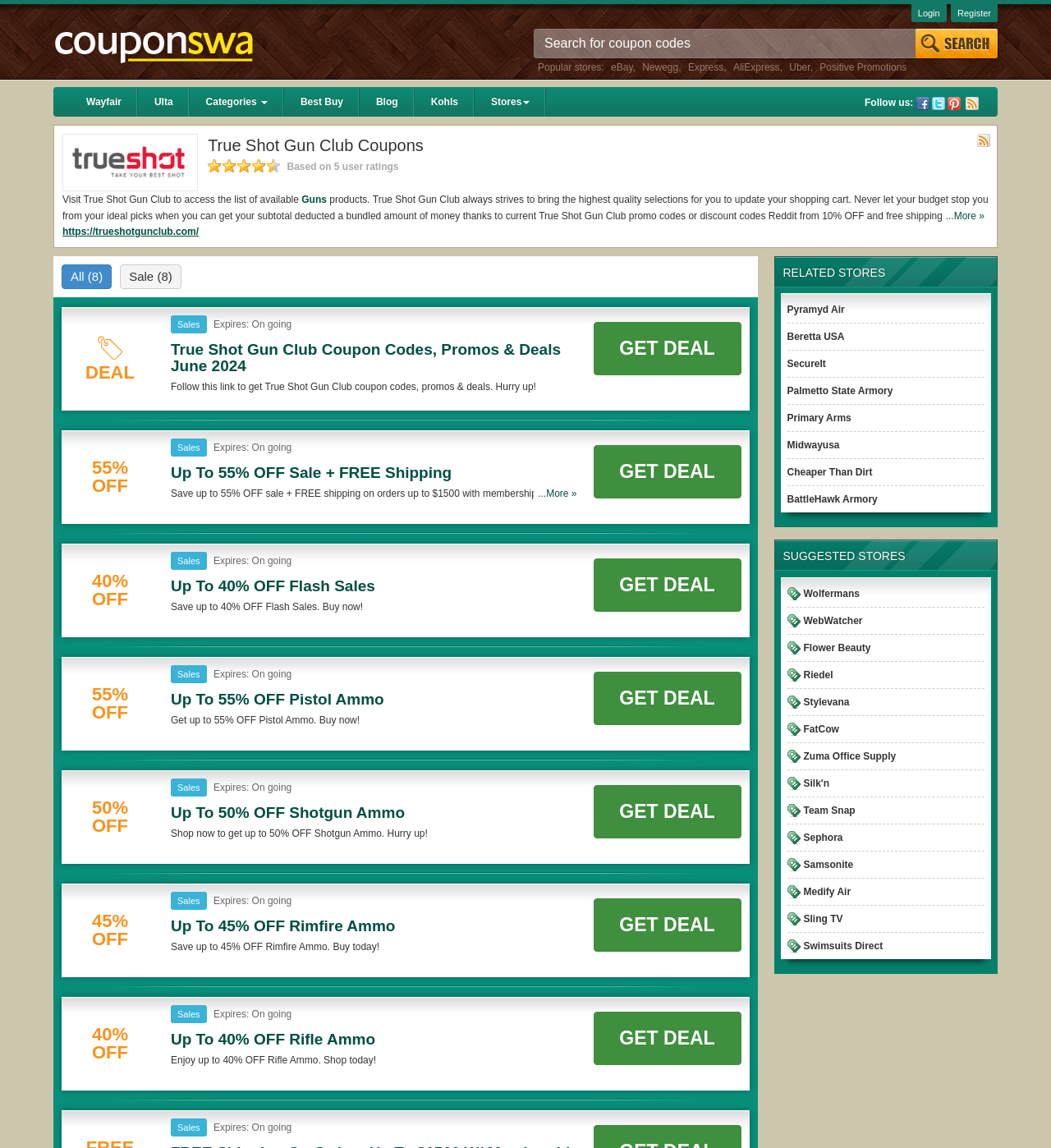Locate the bounding box coordinates of the area where you should click to accomplish the instruction: "Get 55% OFF deal".

[0.564, 0.28, 0.705, 0.327]